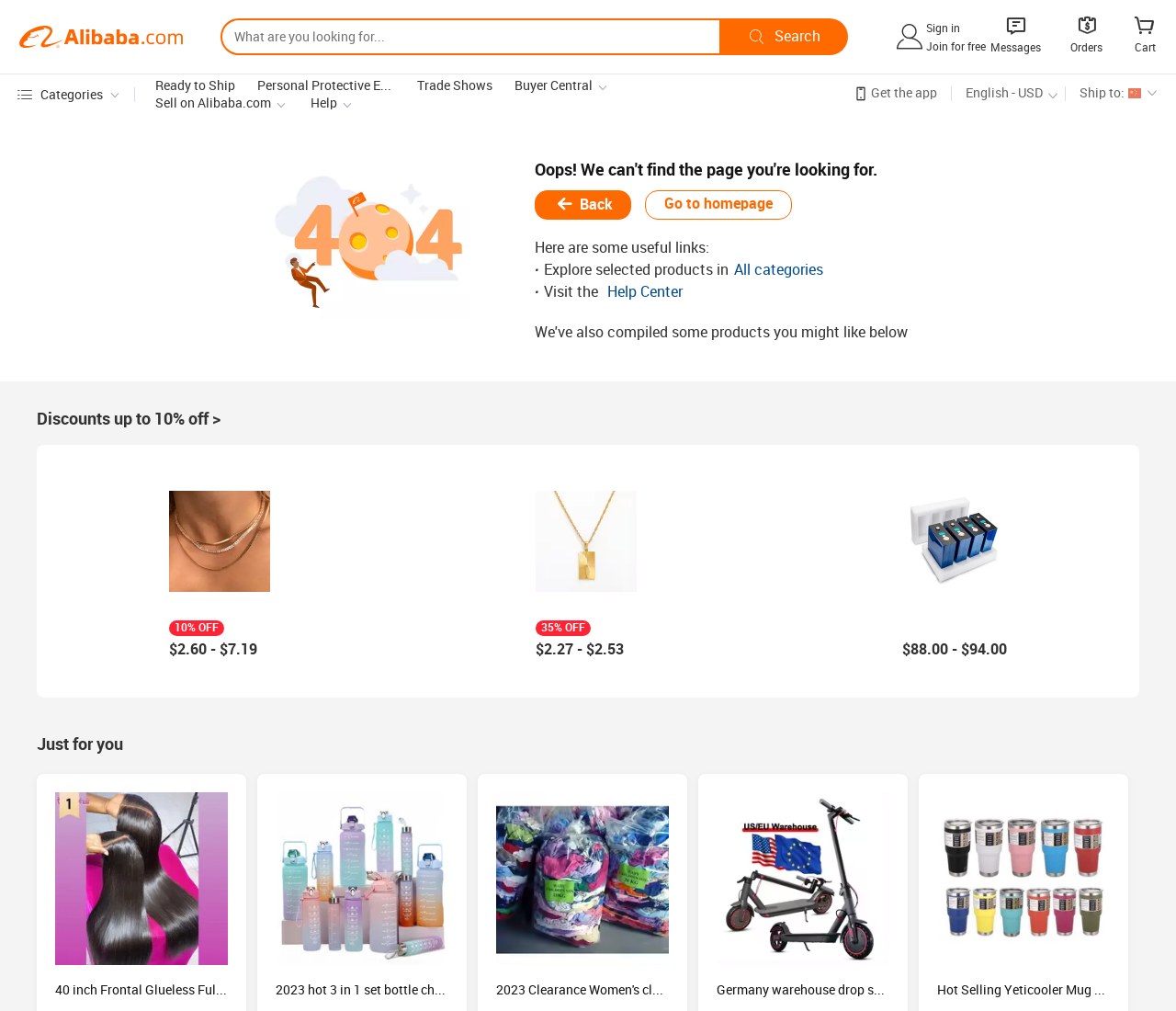Locate the bounding box coordinates of the clickable region necessary to complete the following instruction: "Search for products". Provide the coordinates in the format of four float numbers between 0 and 1, i.e., [left, top, right, bottom].

[0.612, 0.018, 0.721, 0.055]